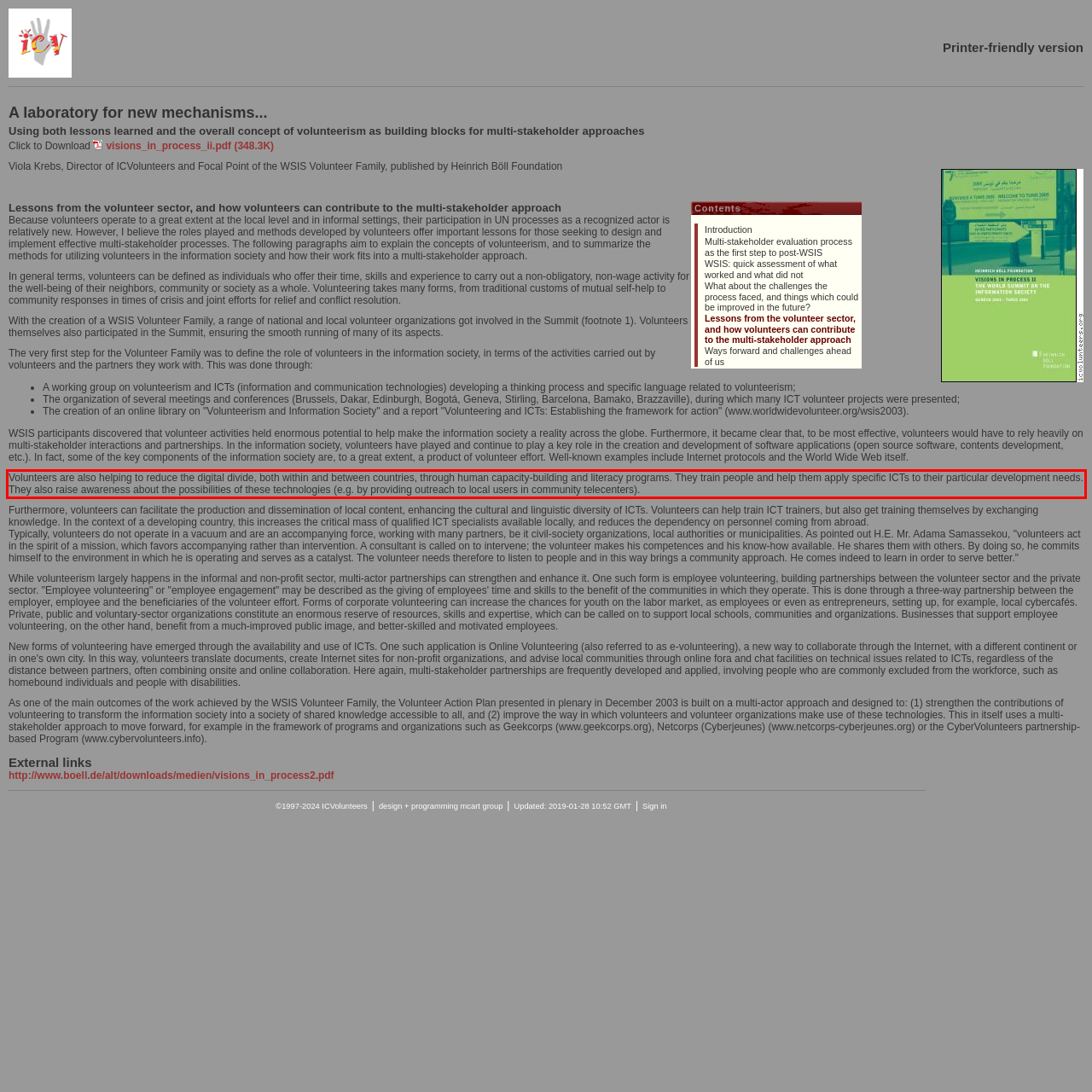Please examine the webpage screenshot and extract the text within the red bounding box using OCR.

Volunteers are also helping to reduce the digital divide, both within and between countries, through human capacity-building and literacy programs. They train people and help them apply specific ICTs to their particular development needs. They also raise awareness about the possibilities of these technologies (e.g. by providing outreach to local users in community telecenters).